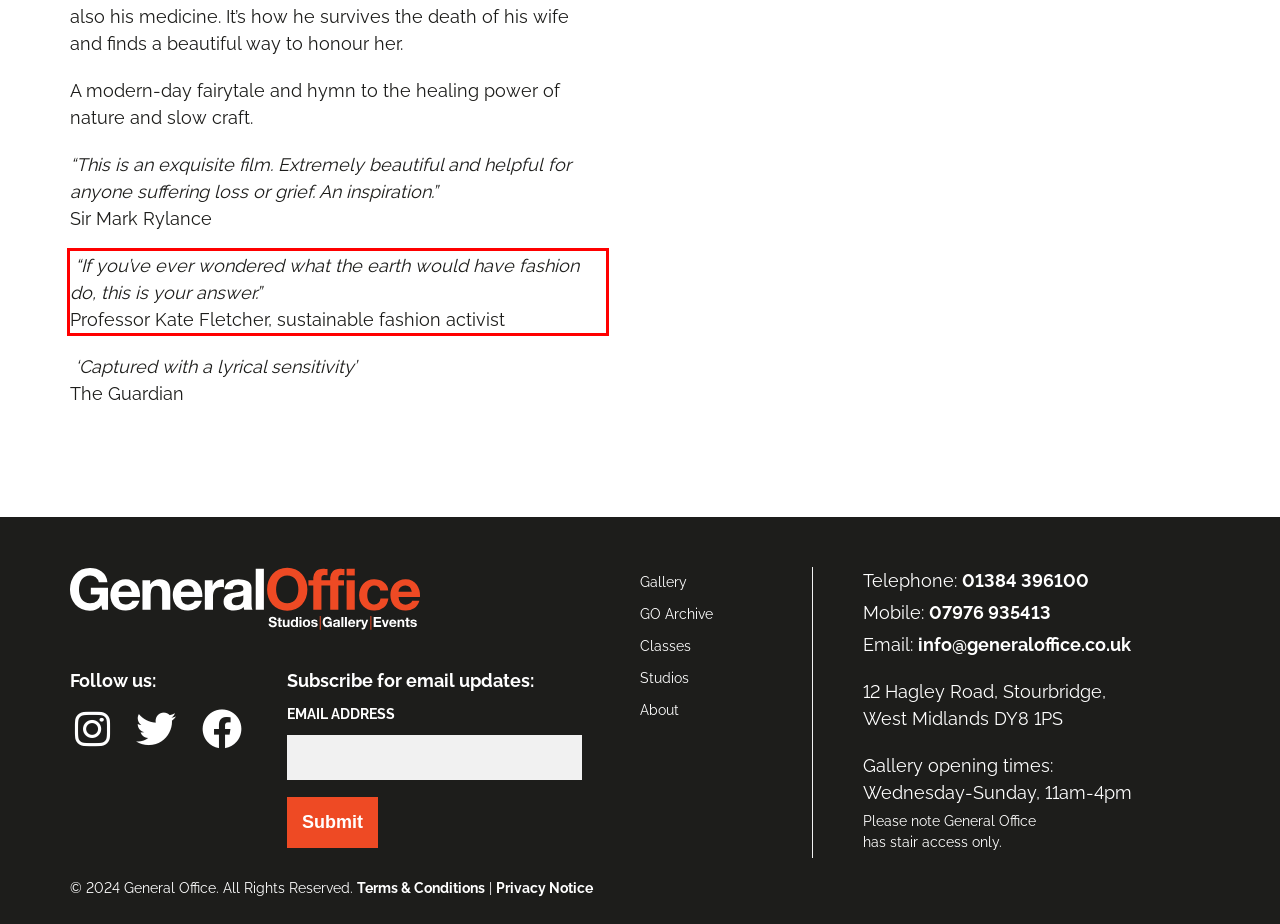You are presented with a webpage screenshot featuring a red bounding box. Perform OCR on the text inside the red bounding box and extract the content.

“If you’ve ever wondered what the earth would have fashion do, this is your answer.” Professor Kate Fletcher, sustainable fashion activist